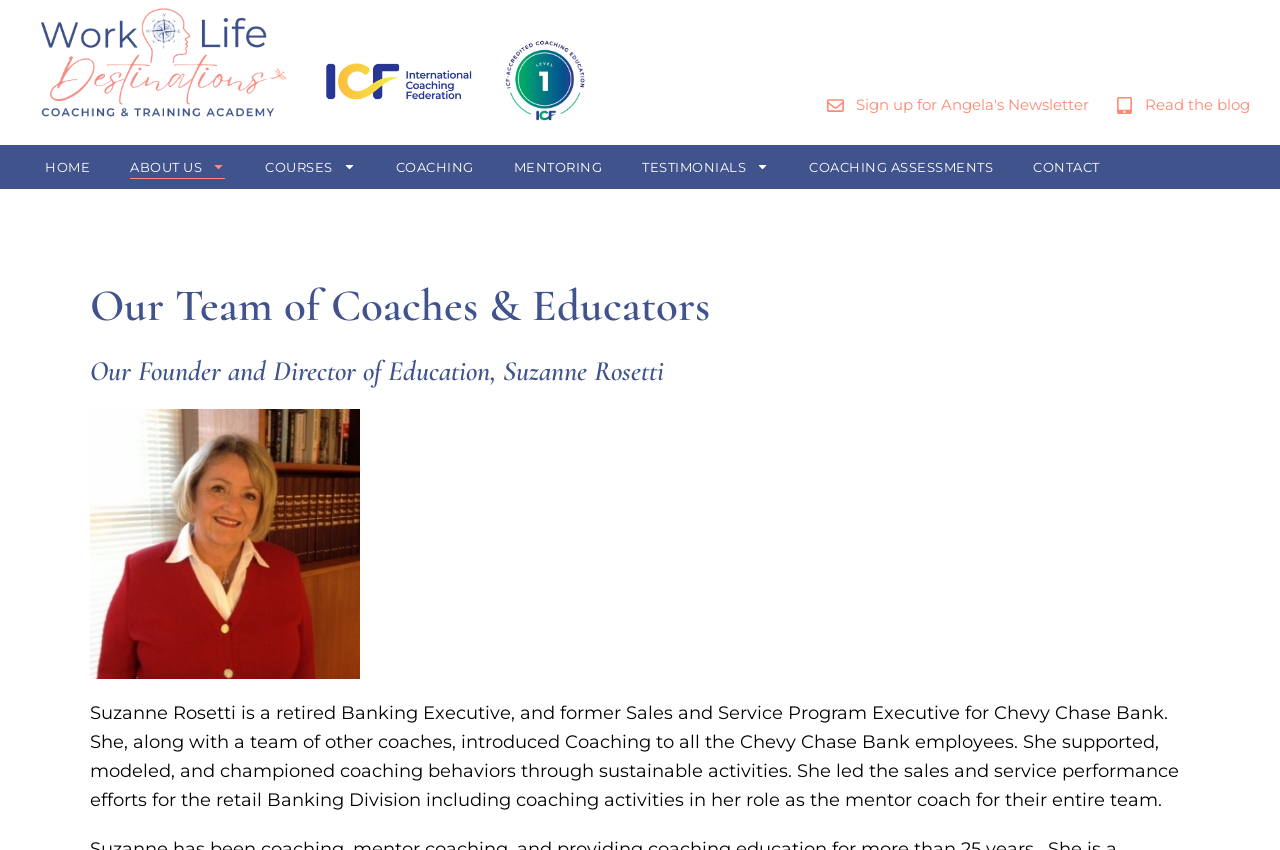Identify the bounding box coordinates of the clickable section necessary to follow the following instruction: "Go to HOME page". The coordinates should be presented as four float numbers from 0 to 1, i.e., [left, top, right, bottom].

[0.035, 0.182, 0.07, 0.21]